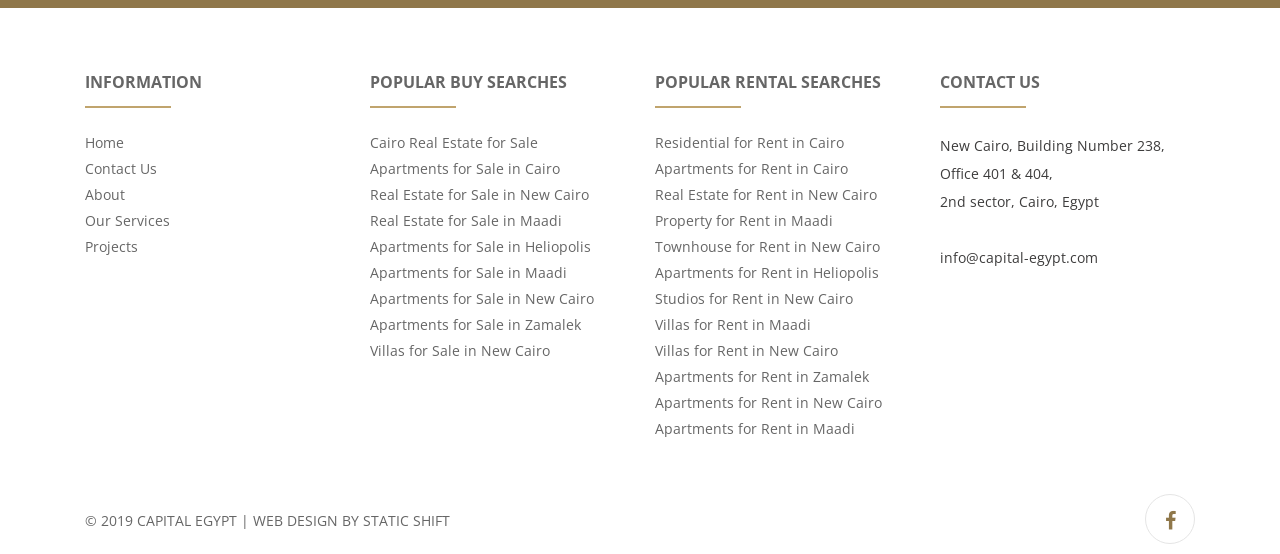Please mark the clickable region by giving the bounding box coordinates needed to complete this instruction: "View About page".

[0.066, 0.335, 0.098, 0.369]